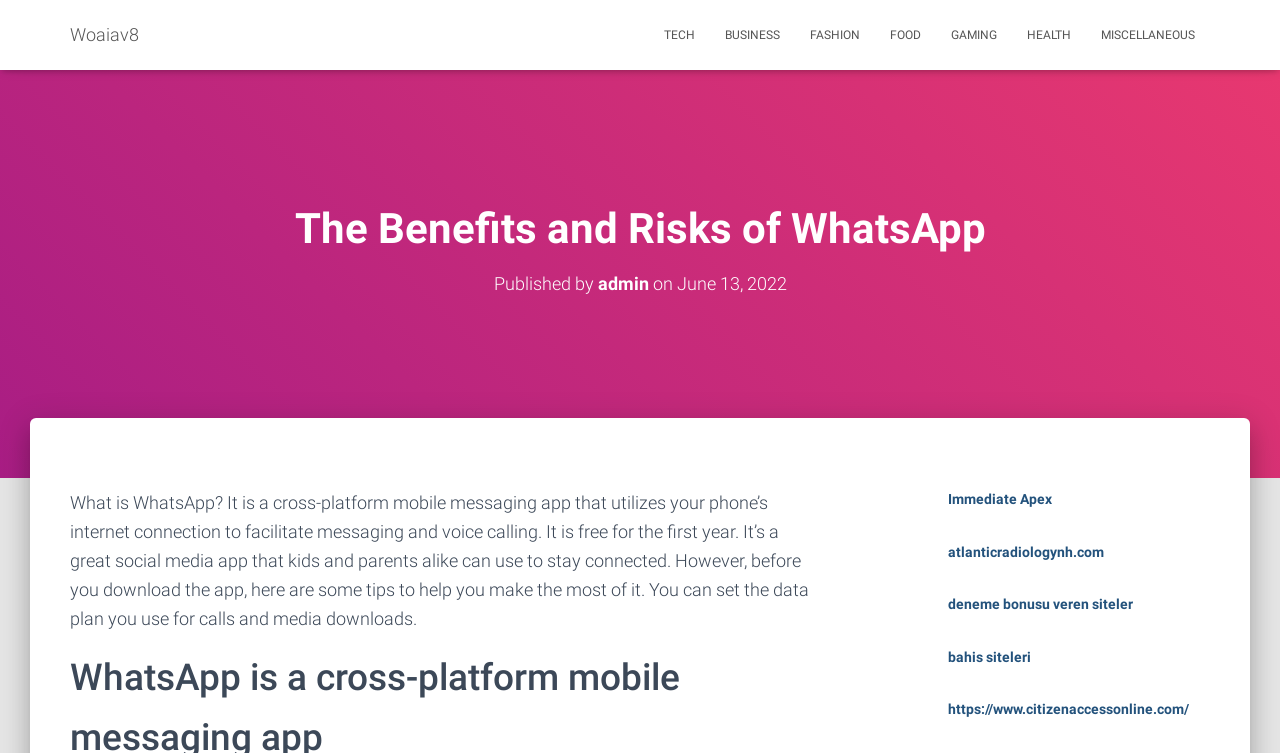Who published the article?
Based on the image, provide a one-word or brief-phrase response.

admin